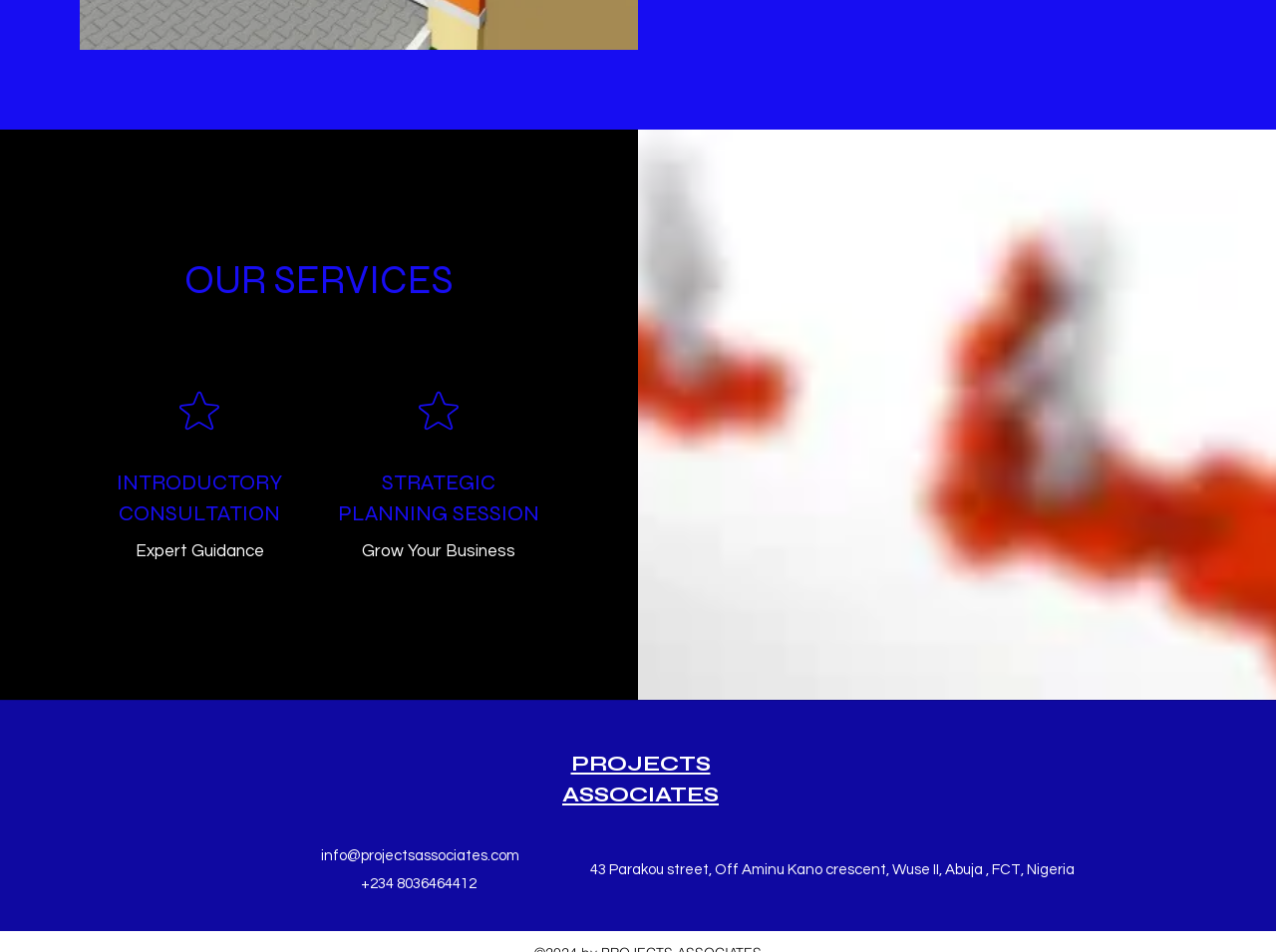Specify the bounding box coordinates (top-left x, top-left y, bottom-right x, bottom-right y) of the UI element in the screenshot that matches this description: PROJECTS ASSOCIATES

[0.441, 0.789, 0.563, 0.848]